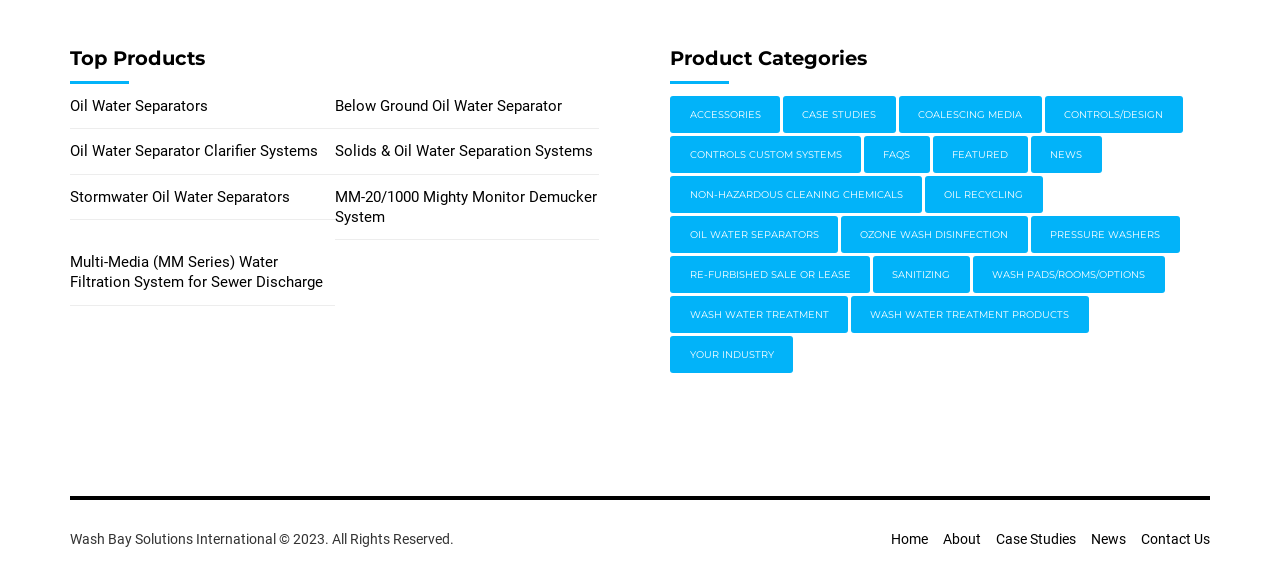Please respond to the question with a concise word or phrase:
What is the main category of products?

Oil Water Separators